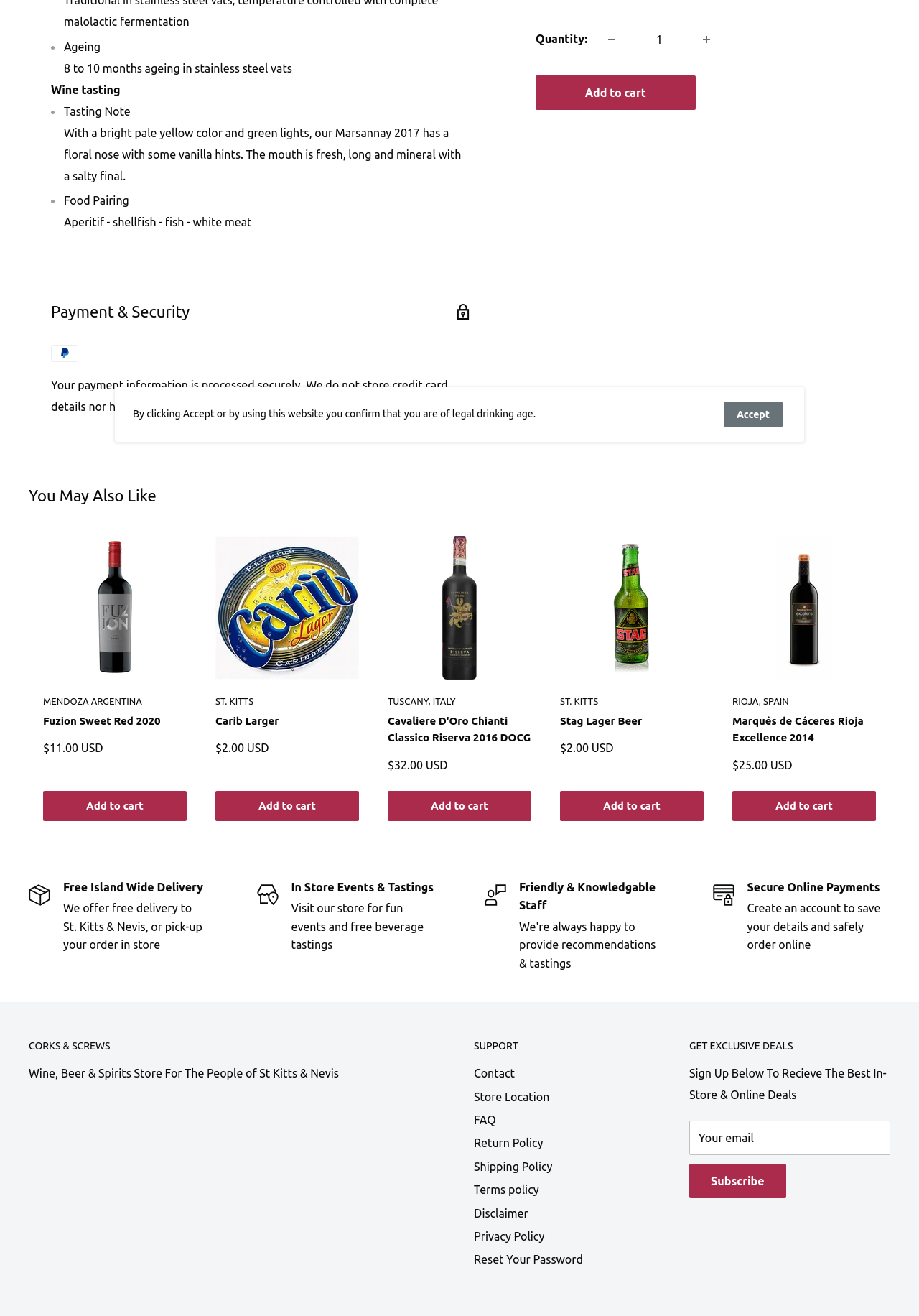For the following element description, predict the bounding box coordinates in the format (top-left x, top-left y, bottom-right x, bottom-right y). All values should be floating point numbers between 0 and 1. Description: parent_node: Your email name="contact[email]"

[0.75, 0.852, 0.969, 0.878]